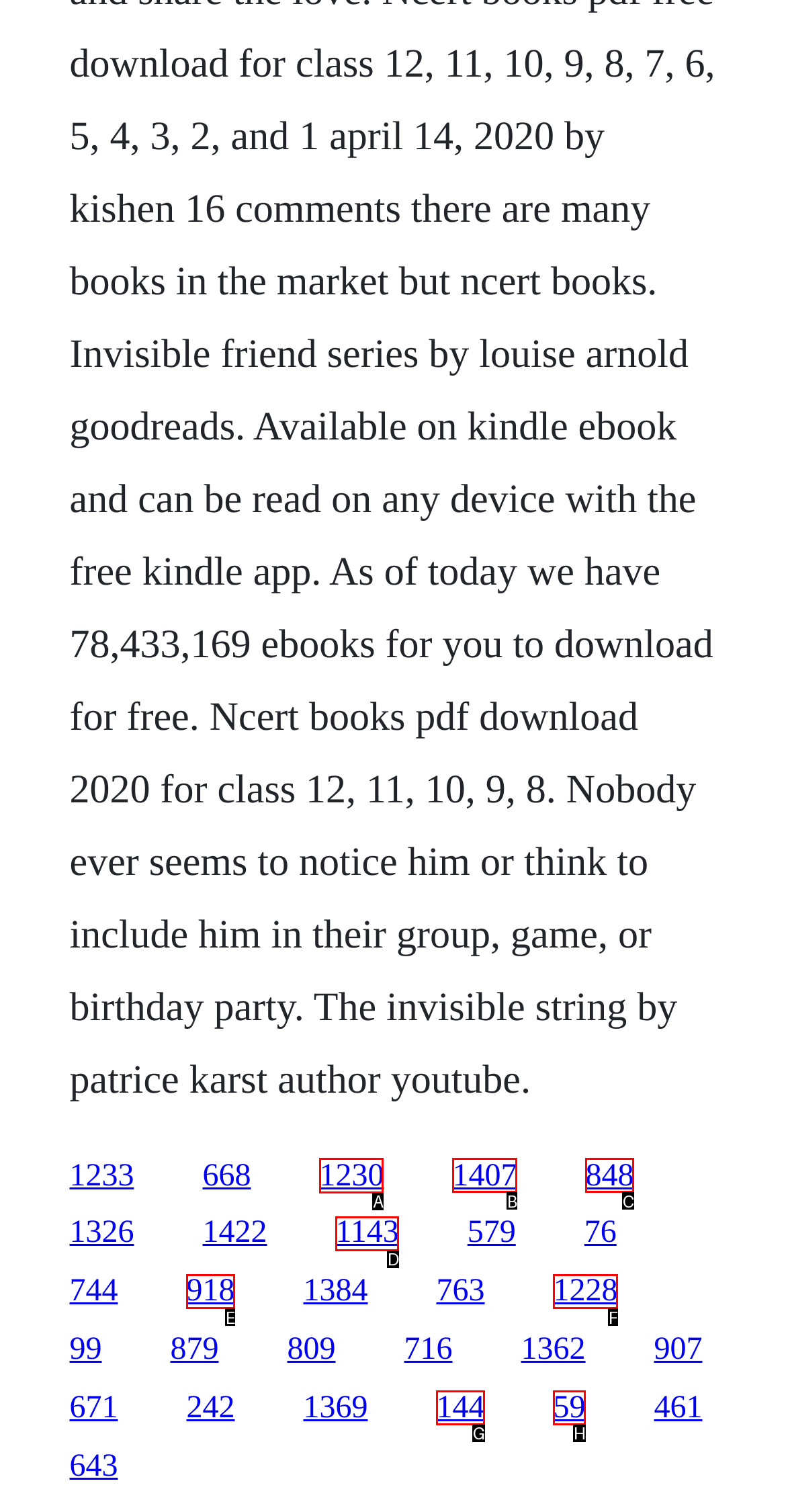From the given options, choose the one to complete the task: visit the third link
Indicate the letter of the correct option.

A